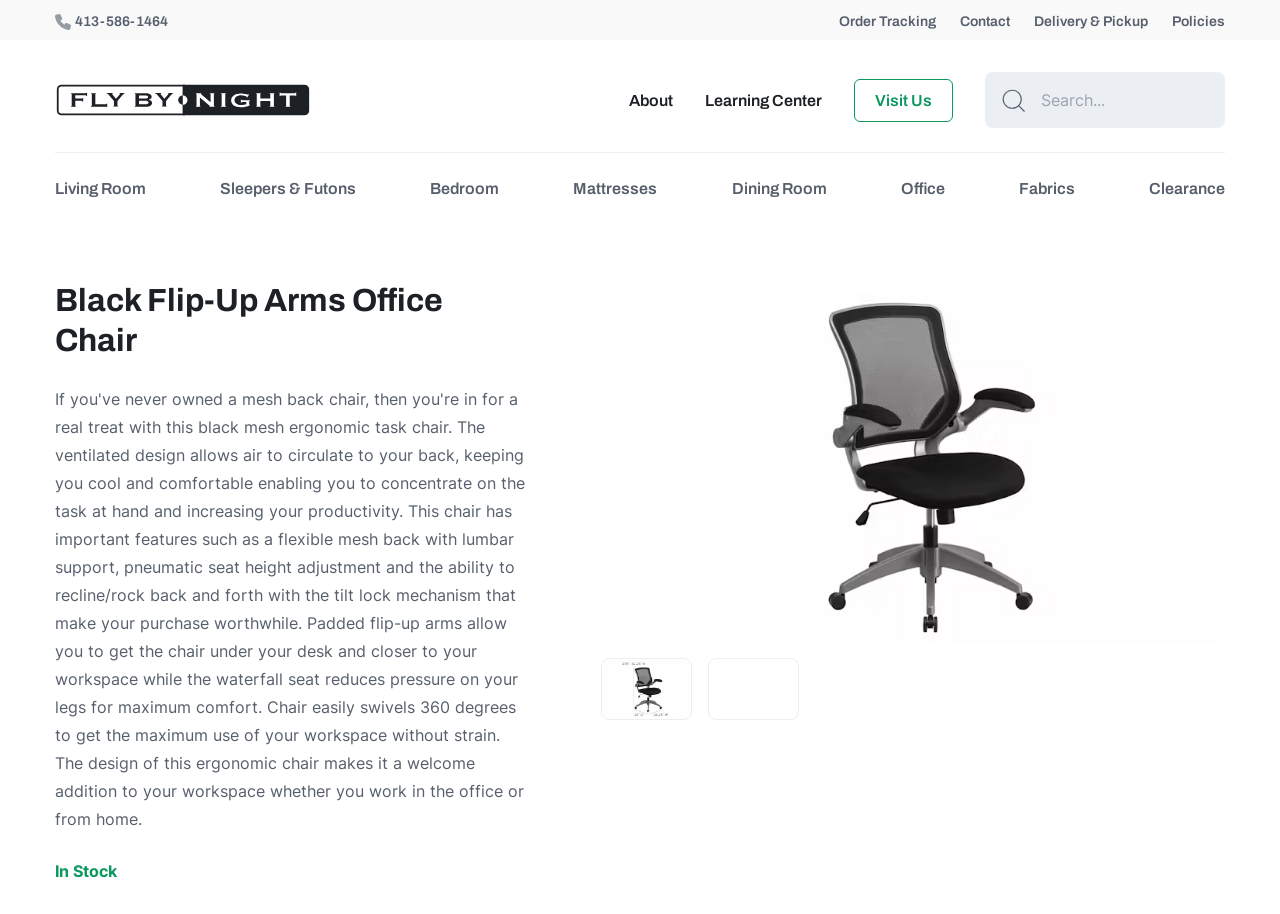Using a single word or phrase, answer the following question: 
Is the product in stock?

Yes